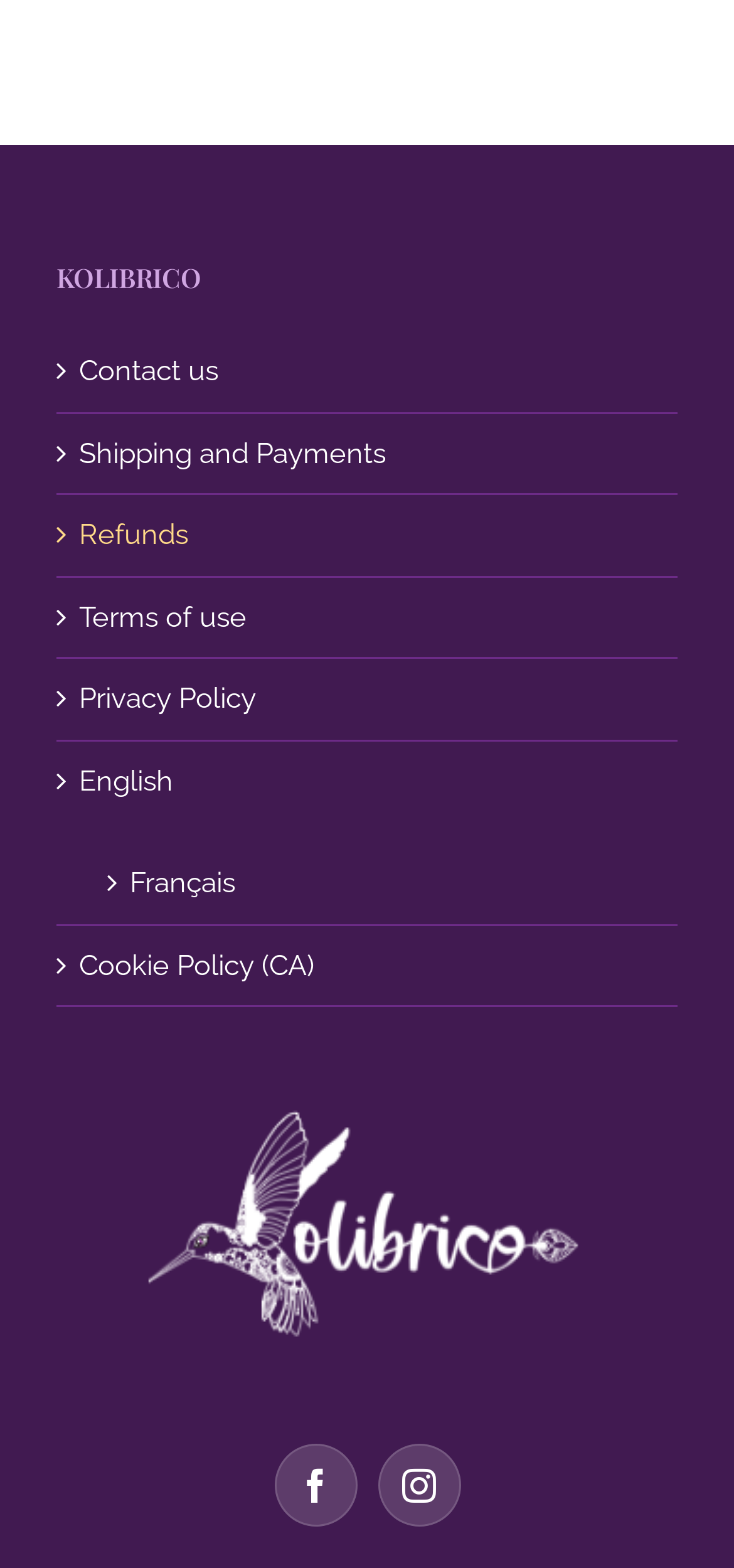Please determine the bounding box coordinates, formatted as (top-left x, top-left y, bottom-right x, bottom-right y), with all values as floating point numbers between 0 and 1. Identify the bounding box of the region described as: Privacy Policy

[0.108, 0.432, 0.897, 0.459]